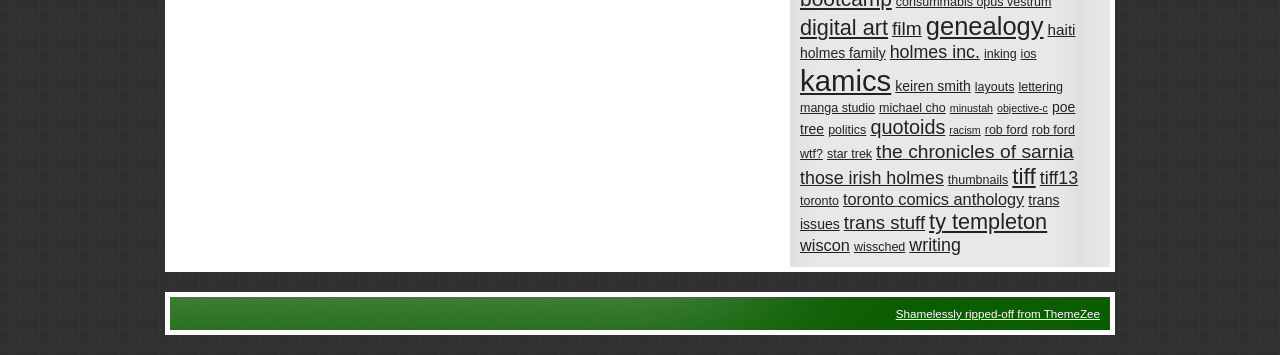Can you specify the bounding box coordinates of the area that needs to be clicked to fulfill the following instruction: "learn about trans issues"?

[0.625, 0.54, 0.828, 0.655]